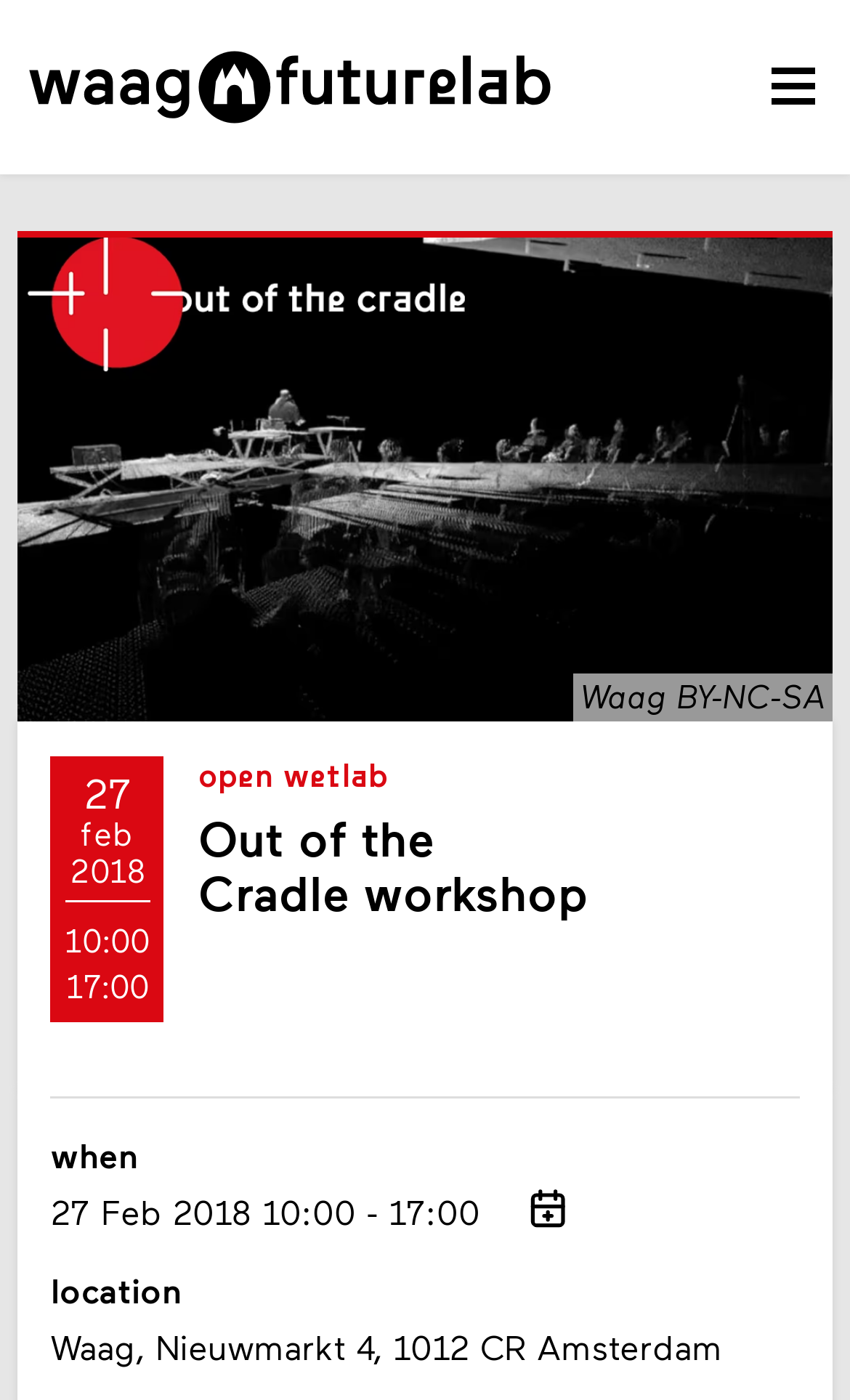What is the logo on the top left corner?
Using the information from the image, give a concise answer in one word or a short phrase.

Waag Futurelab logo